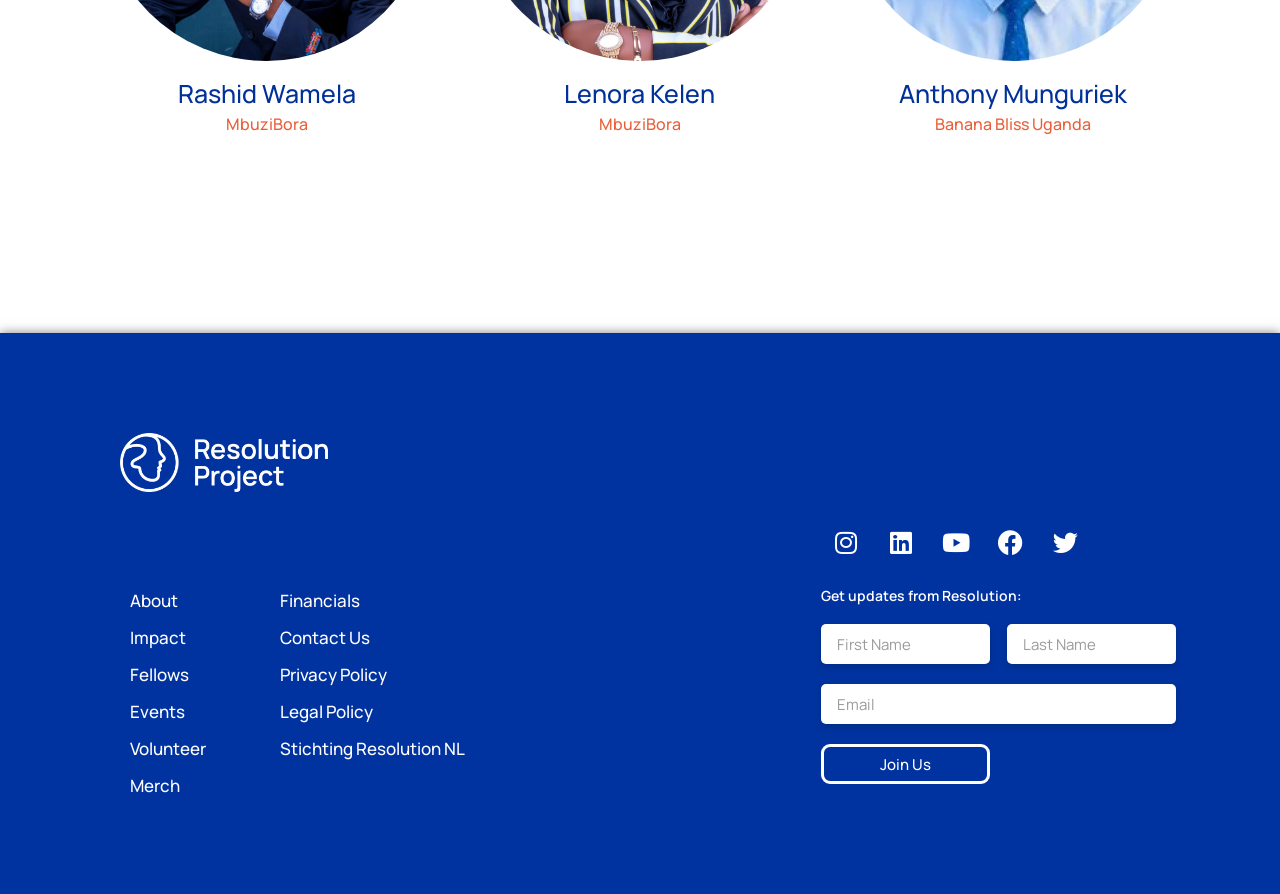Please identify the bounding box coordinates of the element's region that needs to be clicked to fulfill the following instruction: "Click on Rashid Wamela's profile". The bounding box coordinates should consist of four float numbers between 0 and 1, i.e., [left, top, right, bottom].

[0.139, 0.085, 0.278, 0.124]